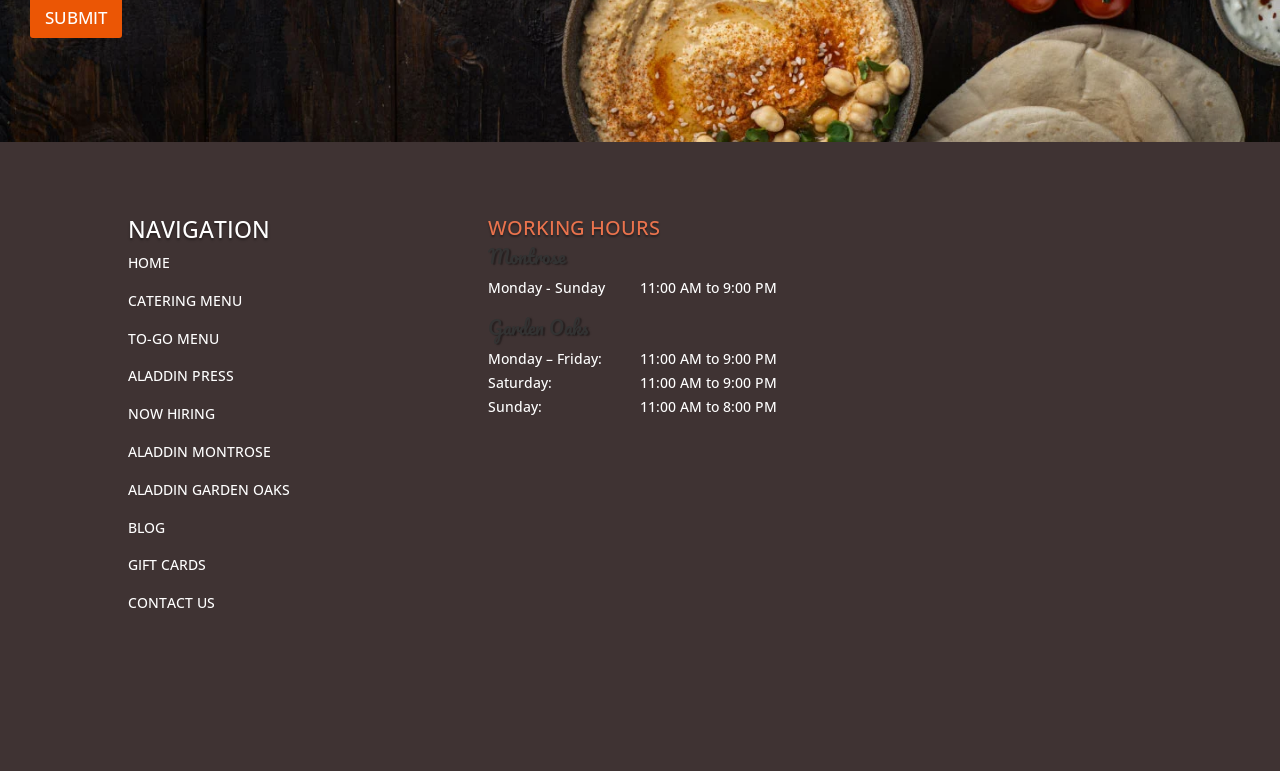Find the coordinates for the bounding box of the element with this description: "HOME".

[0.1, 0.328, 0.133, 0.353]